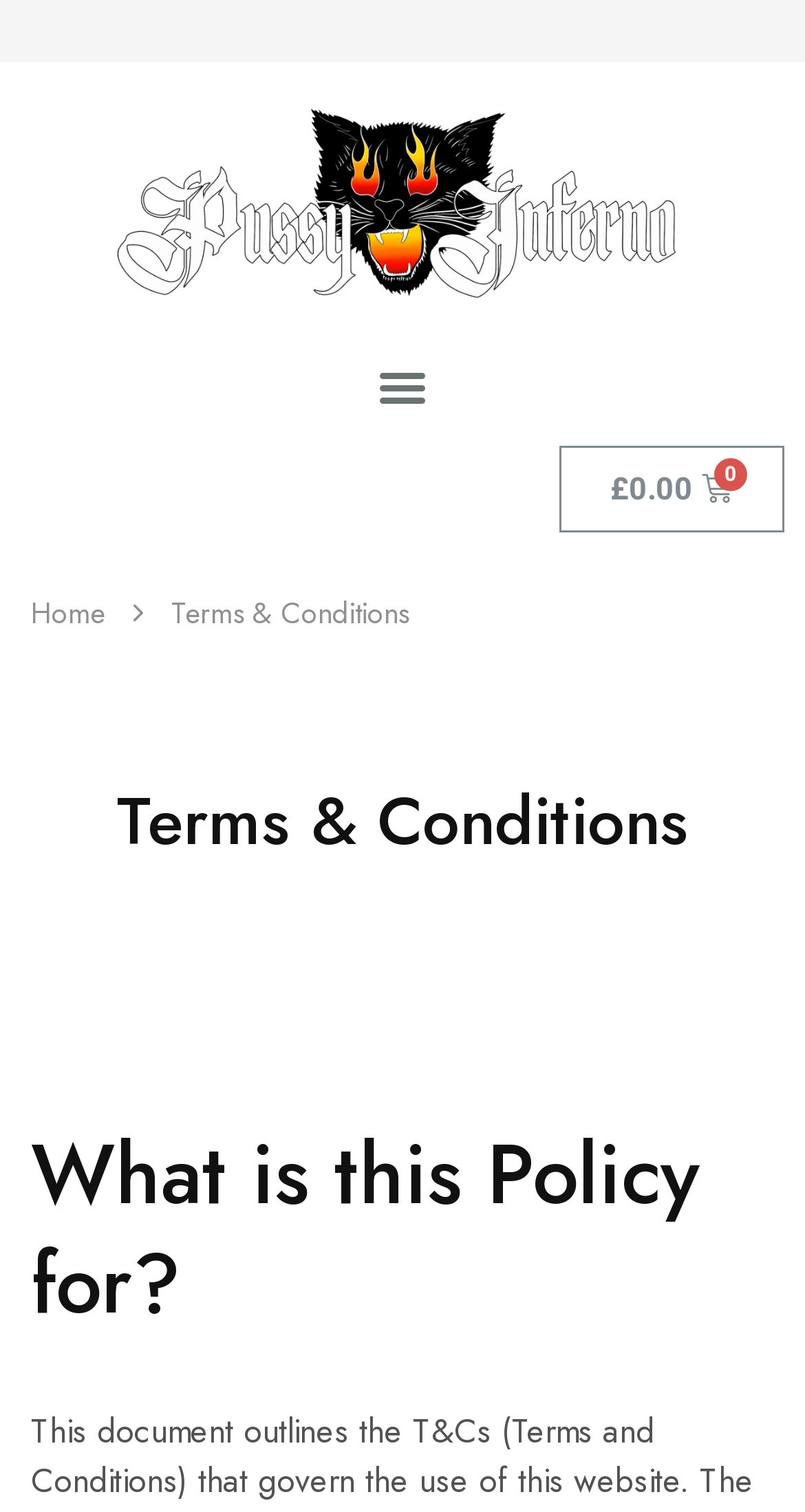What is the current section of the website?
Look at the image and provide a short answer using one word or a phrase.

Terms & Conditions